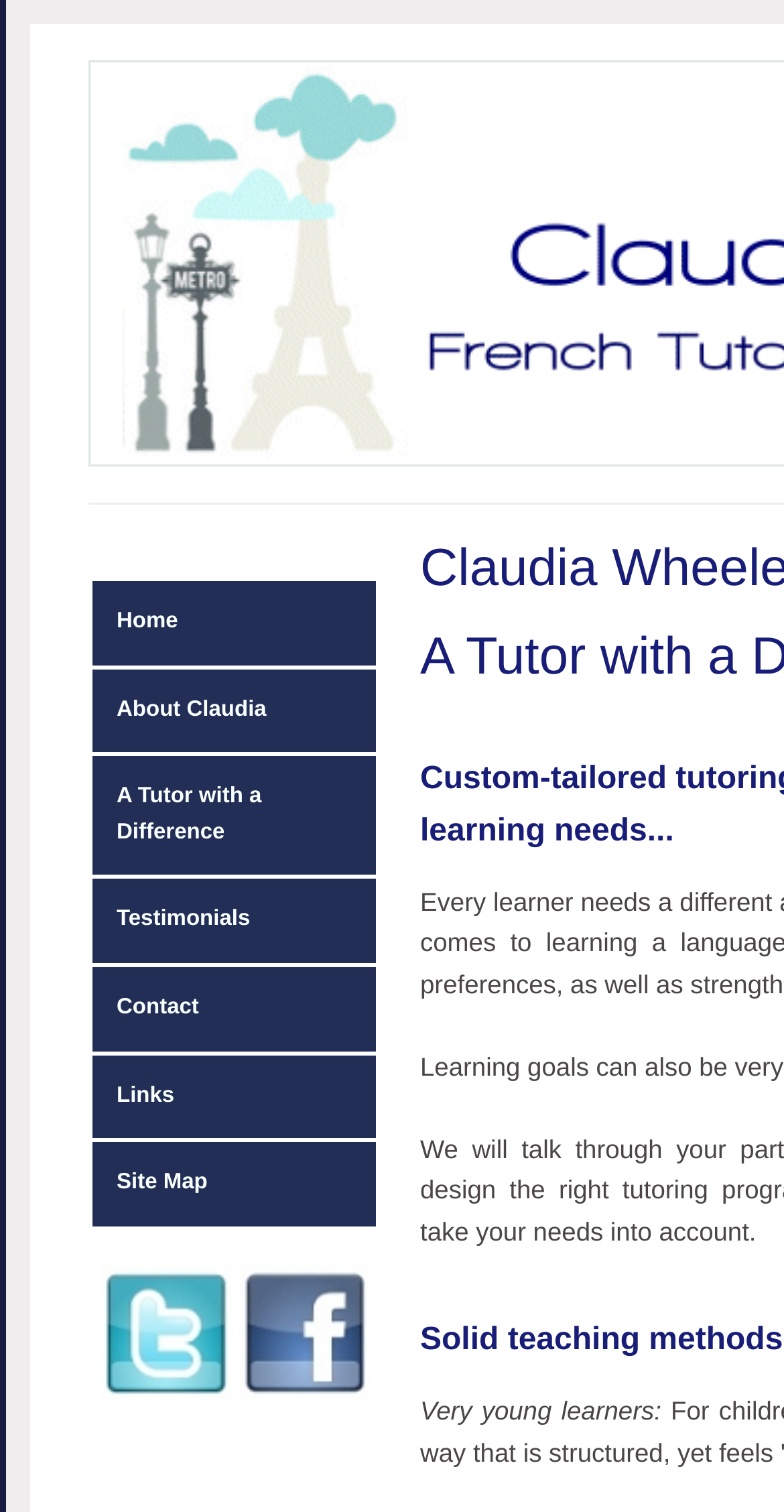Locate the bounding box coordinates of the area where you should click to accomplish the instruction: "contact the french tutor".

[0.113, 0.637, 0.485, 0.695]